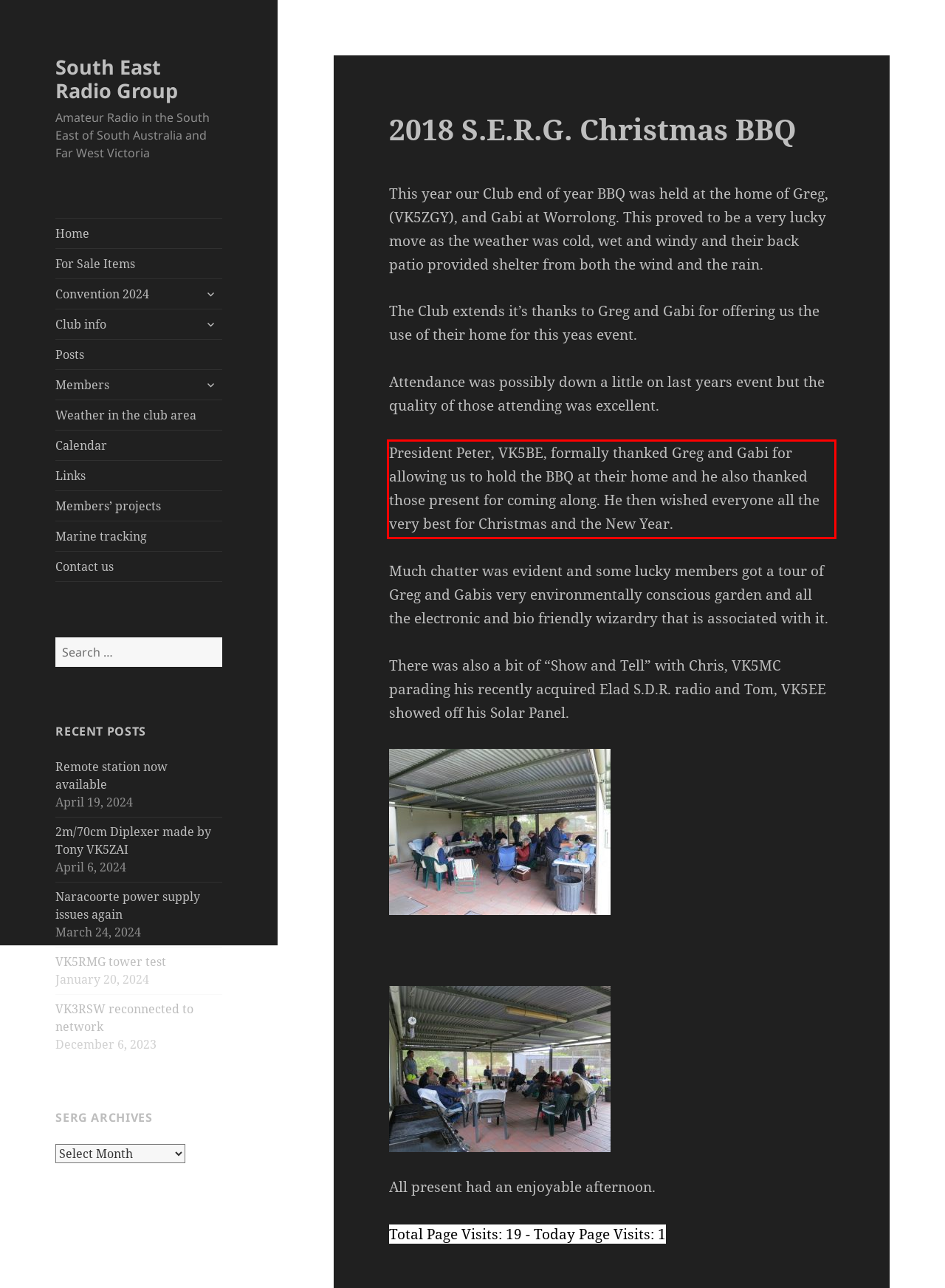Identify and extract the text within the red rectangle in the screenshot of the webpage.

President Peter, VK5BE, formally thanked Greg and Gabi for allowing us to hold the BBQ at their home and he also thanked those present for coming along. He then wished everyone all the very best for Christmas and the New Year.